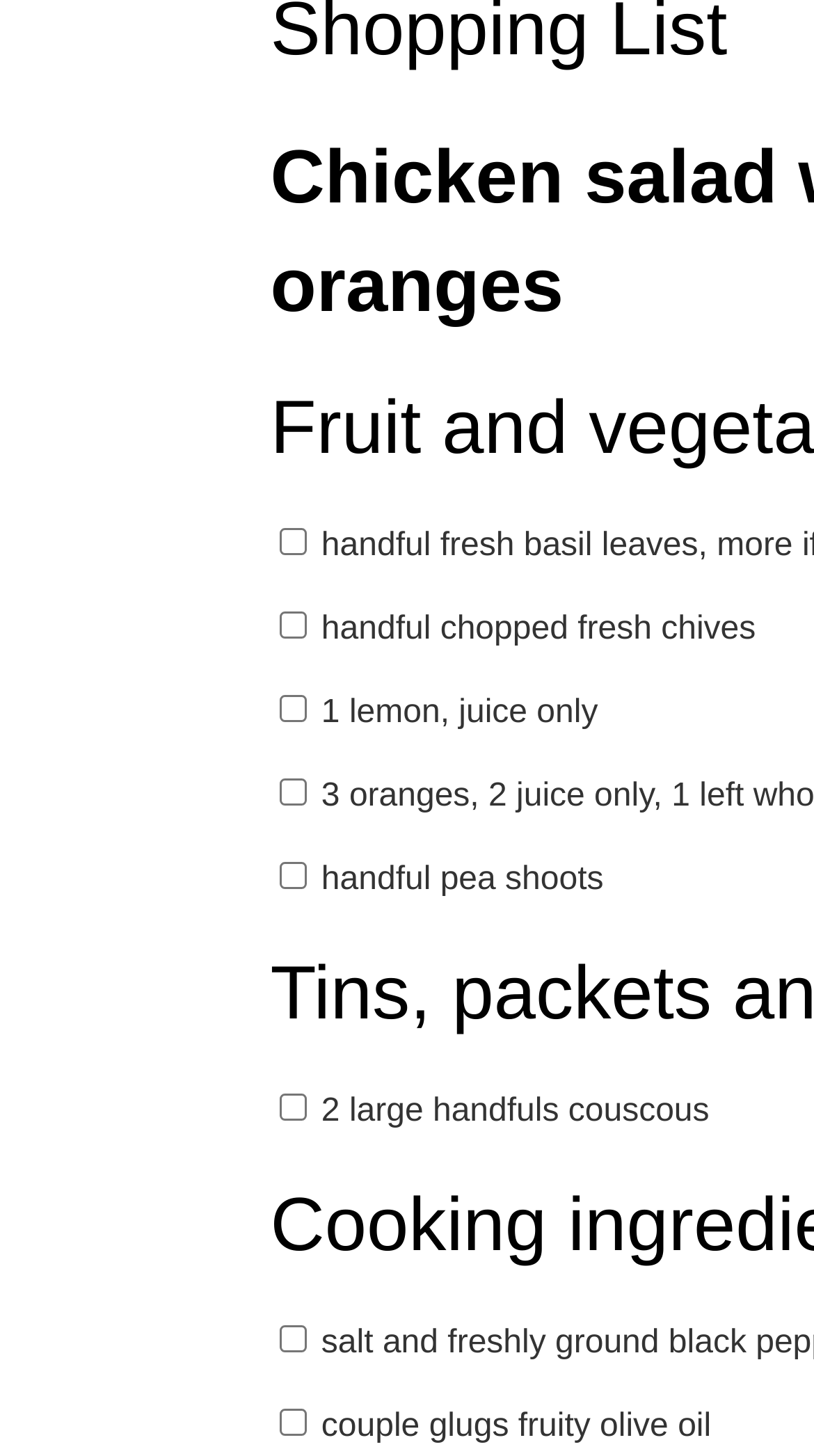How many ingredients are listed?
Answer the question with a single word or phrase by looking at the picture.

8